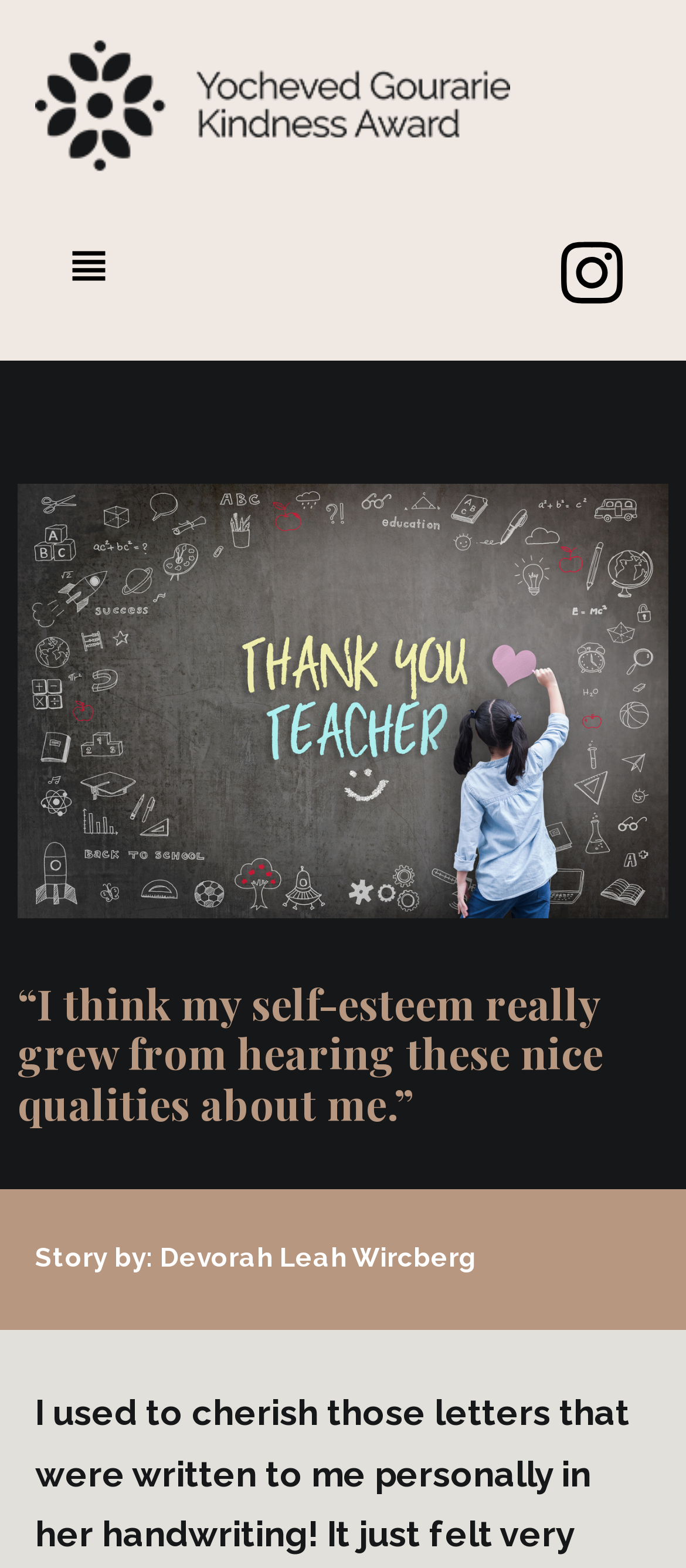Bounding box coordinates are given in the format (top-left x, top-left y, bottom-right x, bottom-right y). All values should be floating point numbers between 0 and 1. Provide the bounding box coordinate for the UI element described as: Analysis

None